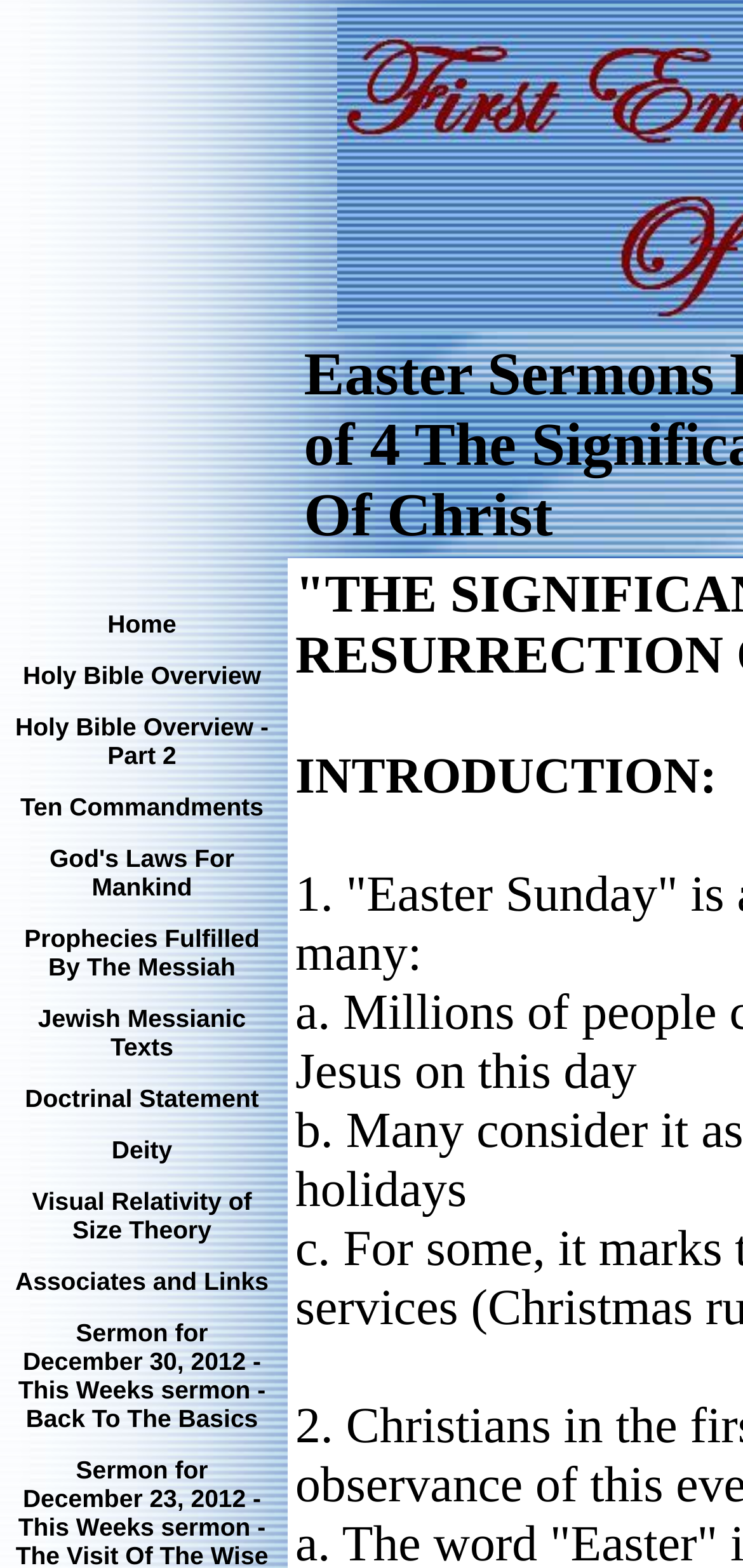Identify the bounding box coordinates of the section that should be clicked to achieve the task described: "click on advice".

None